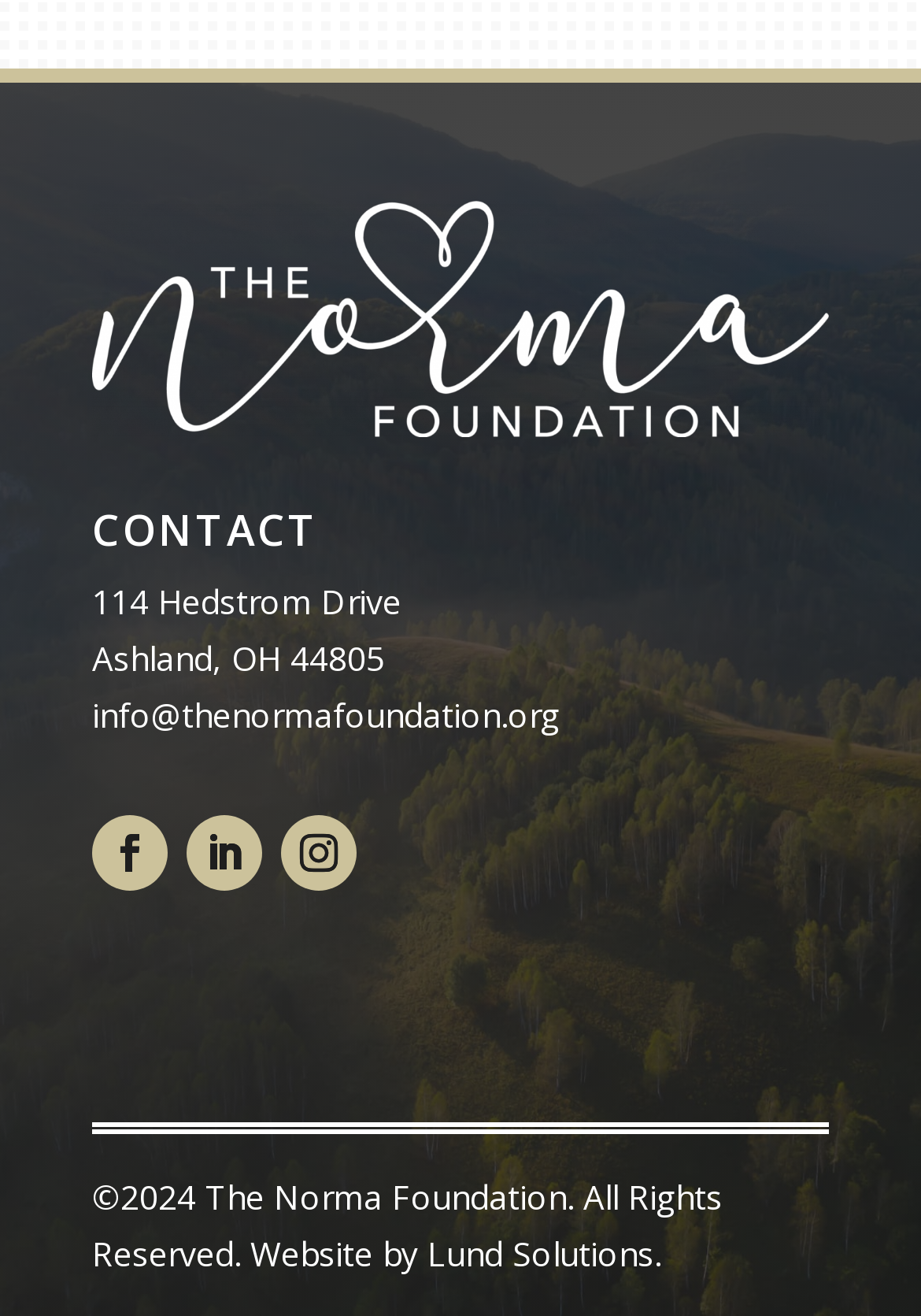How many social media links are there?
Answer the question with a detailed explanation, including all necessary information.

I found the social media links by looking at the link elements with IDs 81, 82, and 83, which contain the Unicode characters for the social media icons. I counted these three elements to determine the number of social media links.